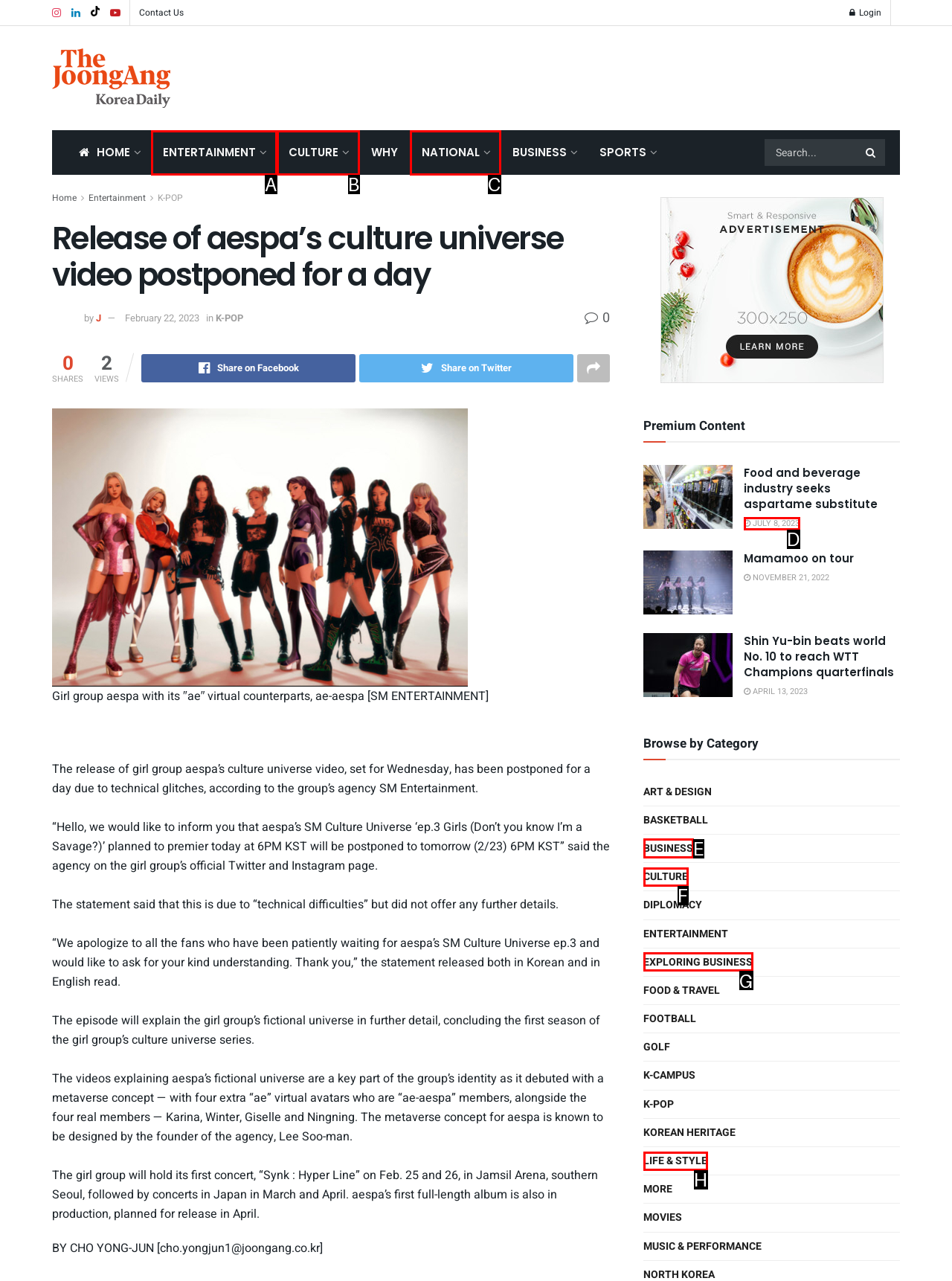Match the description: Culture to the appropriate HTML element. Respond with the letter of your selected option.

B